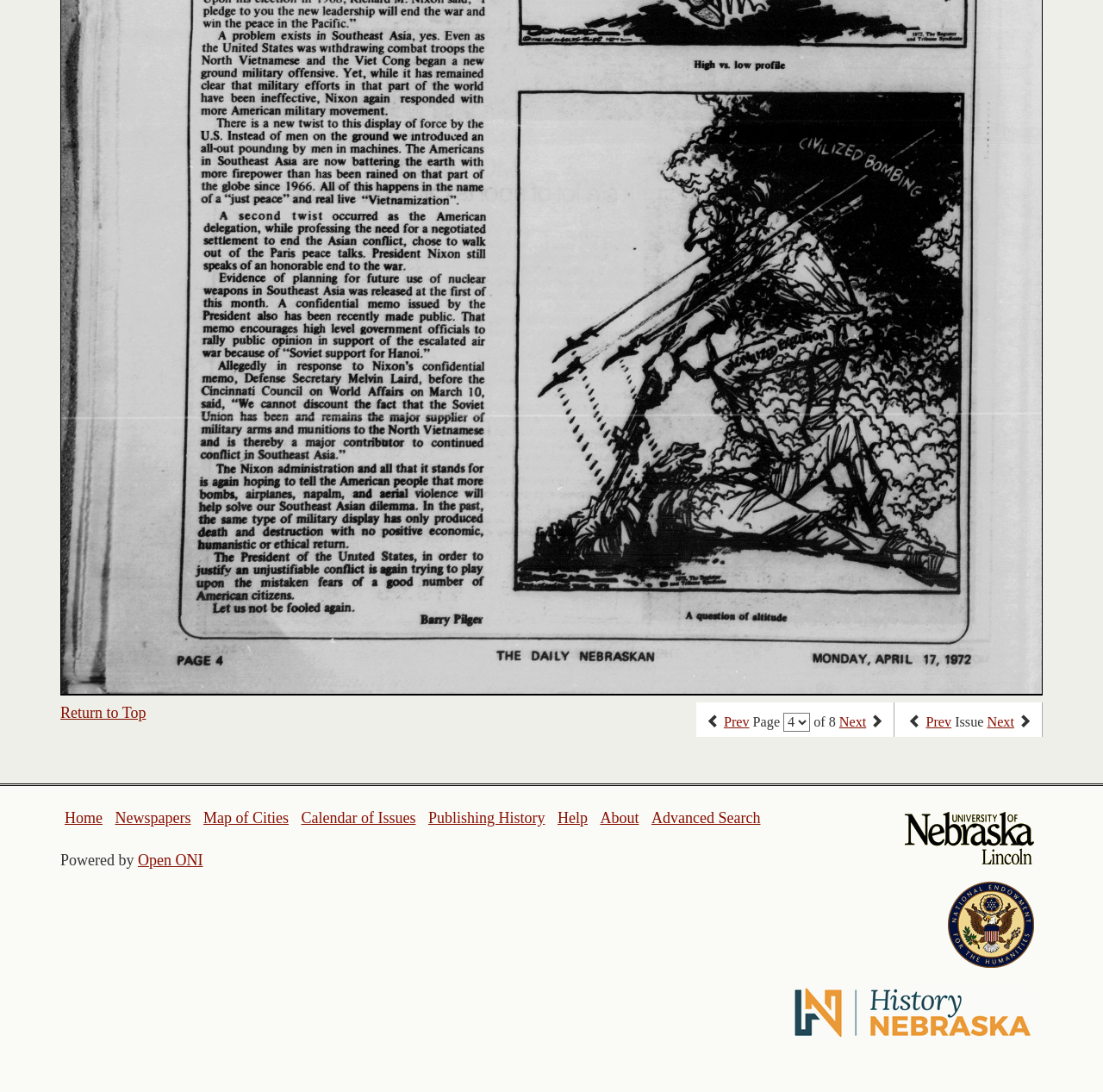Please indicate the bounding box coordinates for the clickable area to complete the following task: "Leave a comment". The coordinates should be specified as four float numbers between 0 and 1, i.e., [left, top, right, bottom].

None